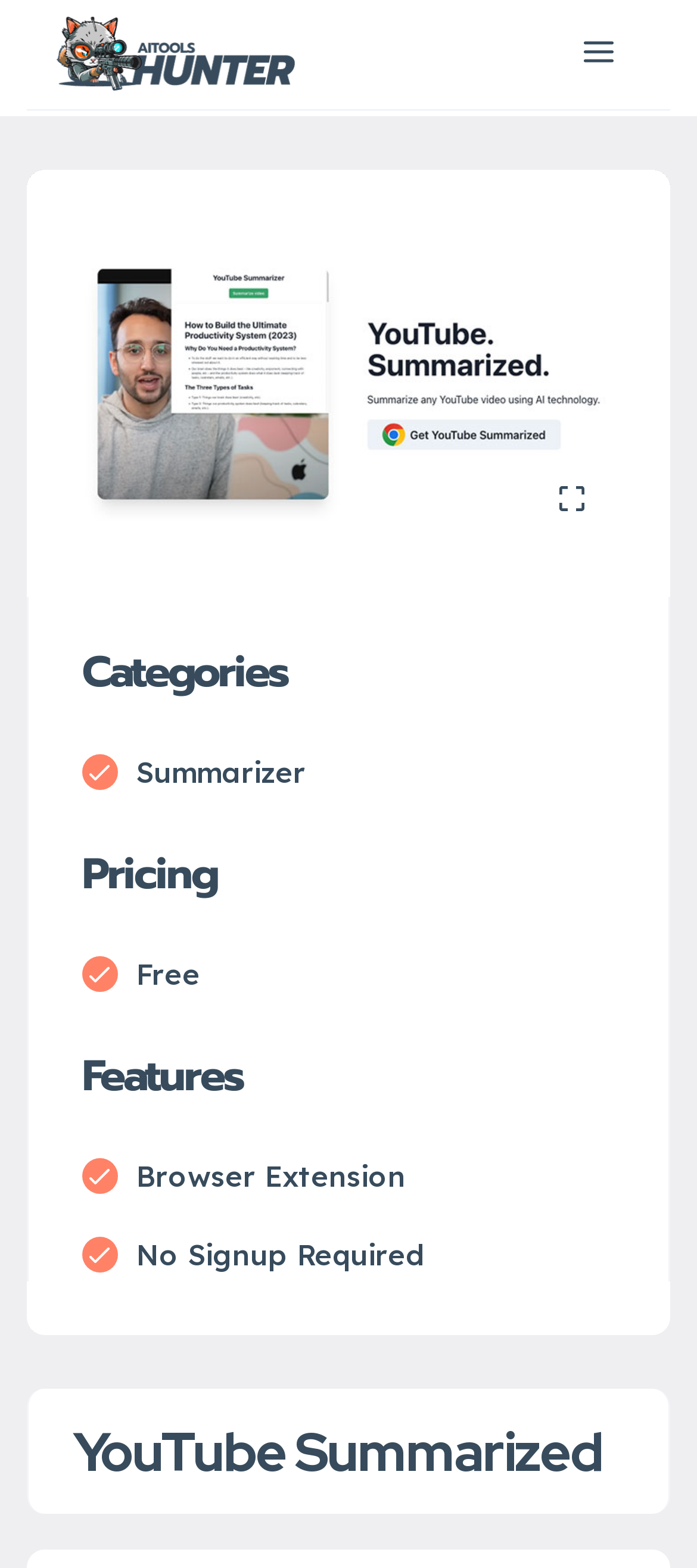Identify the bounding box coordinates for the UI element that matches this description: "title="AI Tools Hunter"".

[0.077, 0.006, 0.426, 0.059]